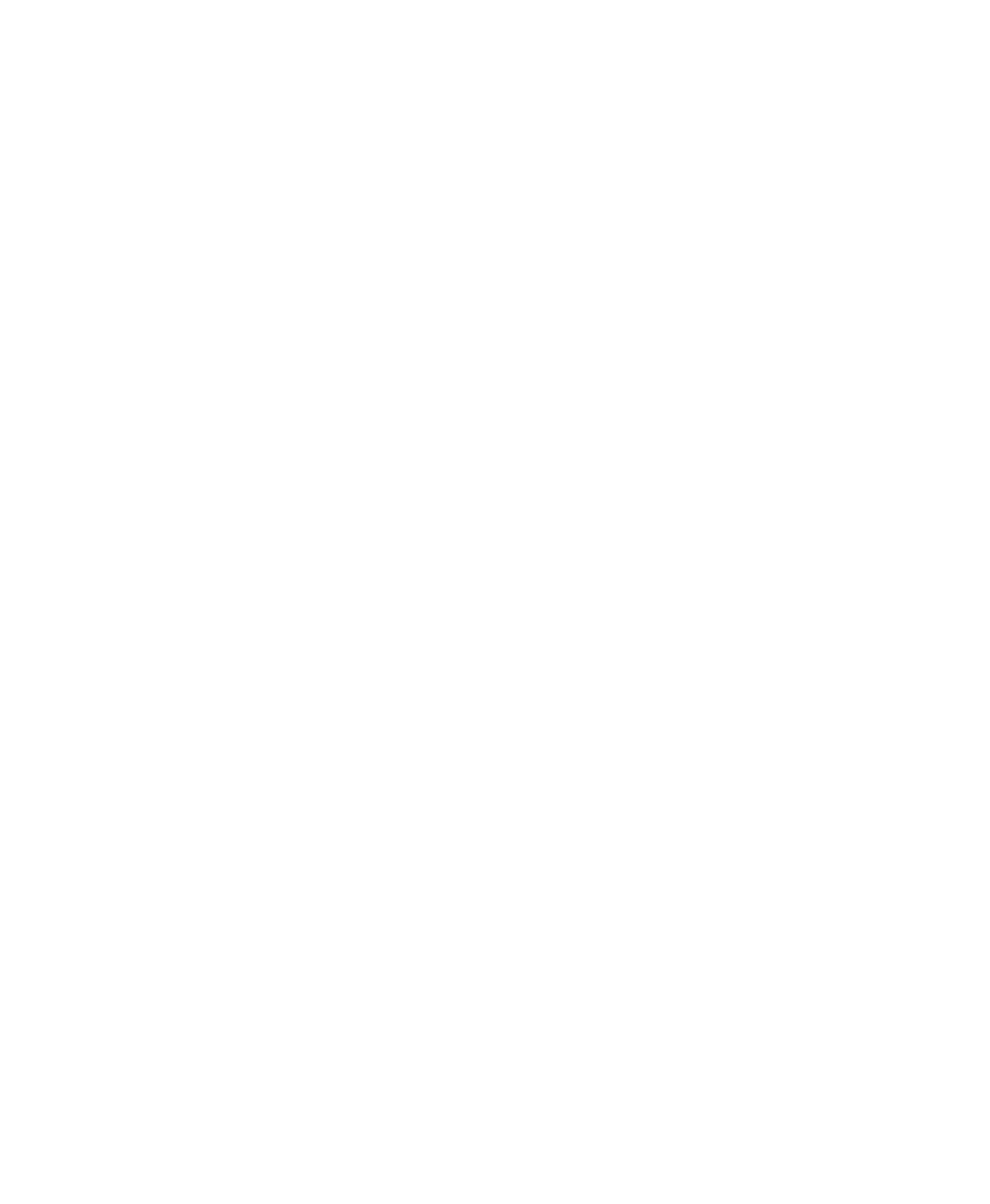Locate the bounding box for the described UI element: "@biritesf". Ensure the coordinates are four float numbers between 0 and 1, formatted as [left, top, right, bottom].

[0.095, 0.47, 0.149, 0.482]